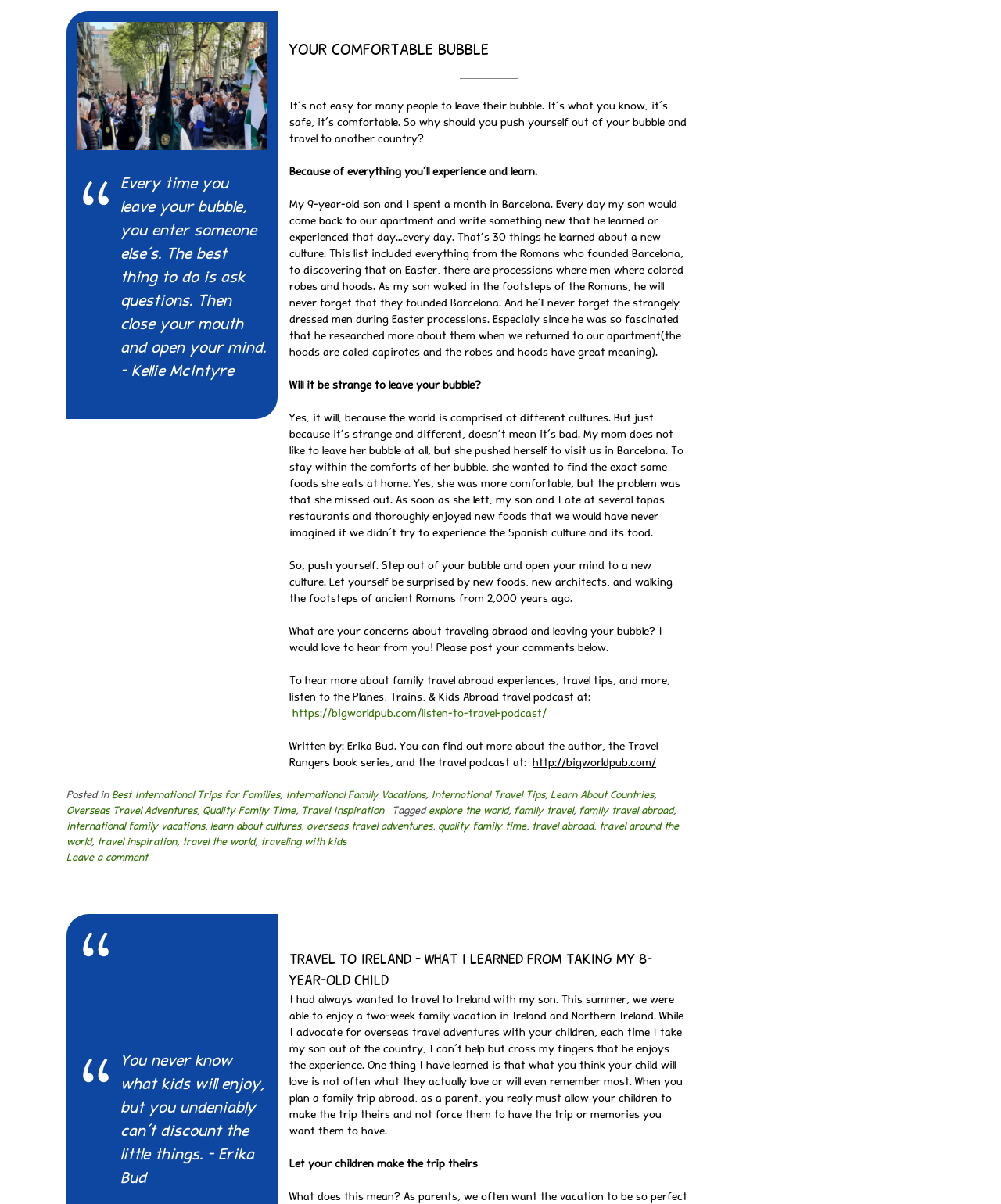Please determine the bounding box coordinates of the area that needs to be clicked to complete this task: 'Read the article about traveling to Ireland with an 8-year-old child'. The coordinates must be four float numbers between 0 and 1, formatted as [left, top, right, bottom].

[0.289, 0.783, 0.688, 0.825]